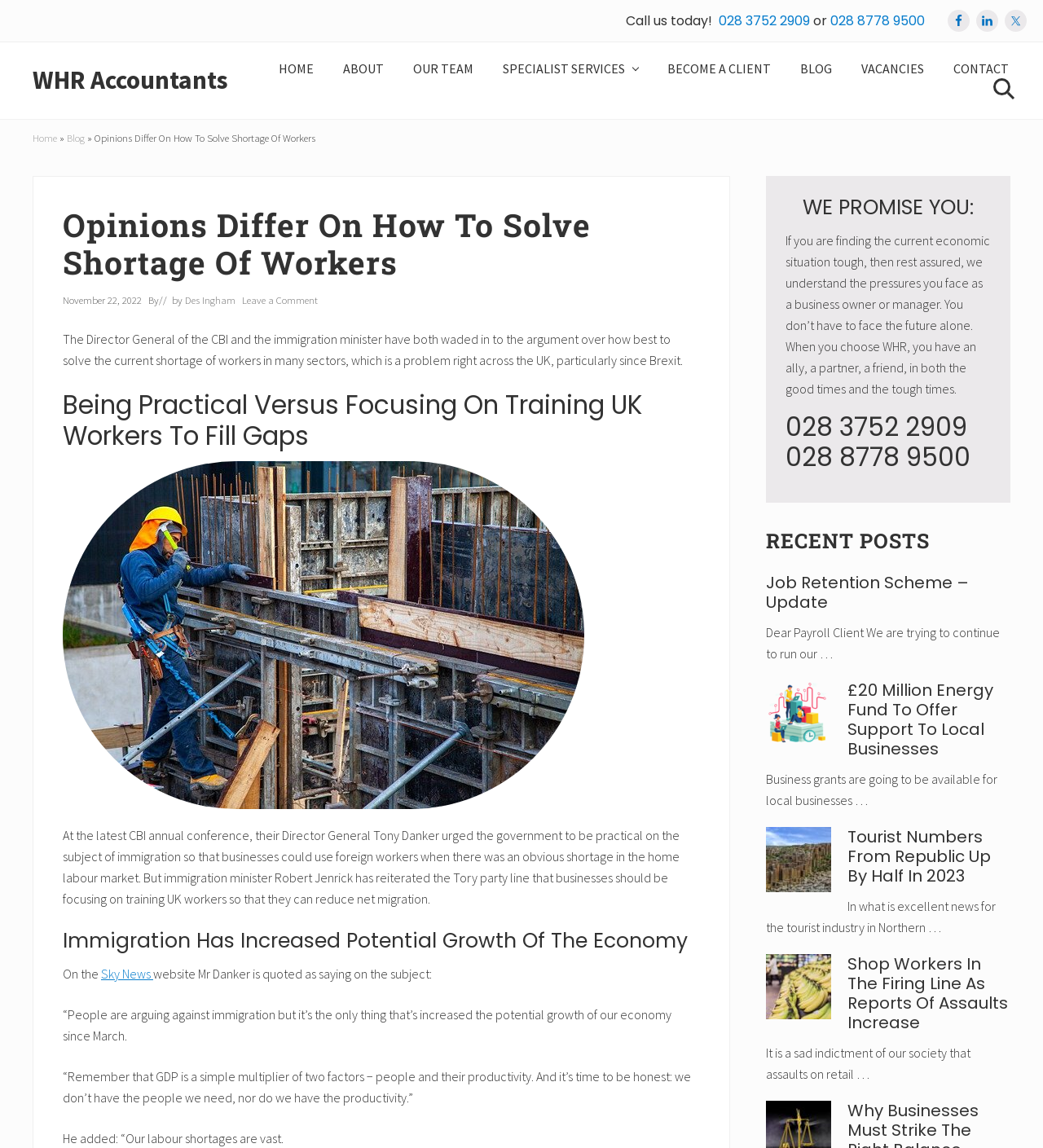Find and specify the bounding box coordinates that correspond to the clickable region for the instruction: "Click the 'Facebook' link".

[0.909, 0.009, 0.93, 0.028]